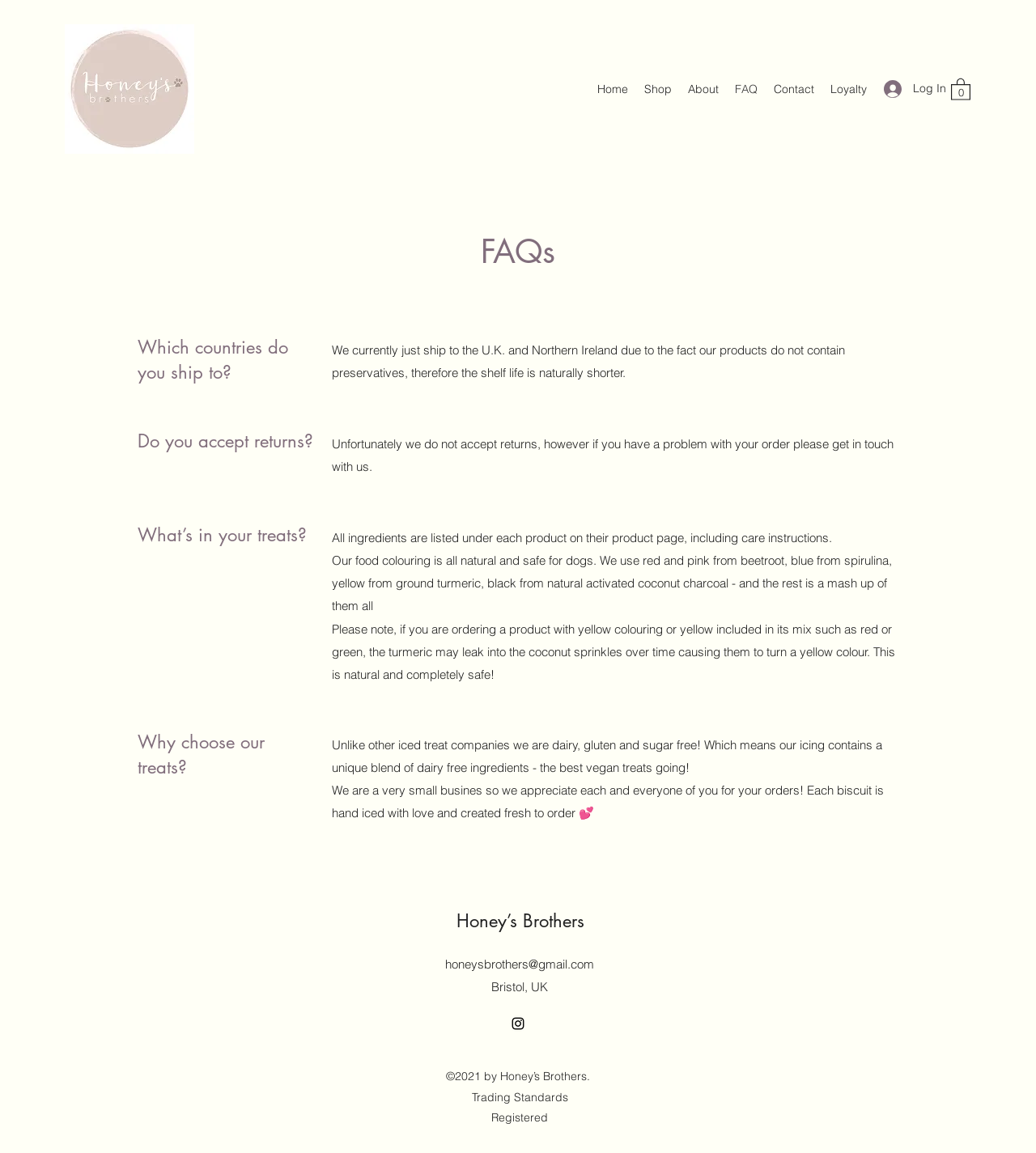Using the image as a reference, answer the following question in as much detail as possible:
What is the company's stance on preservatives in their products?

The FAQ section mentions that the company's products do not contain preservatives, which is why they have a shorter shelf life and can only be shipped to the UK and Northern Ireland.